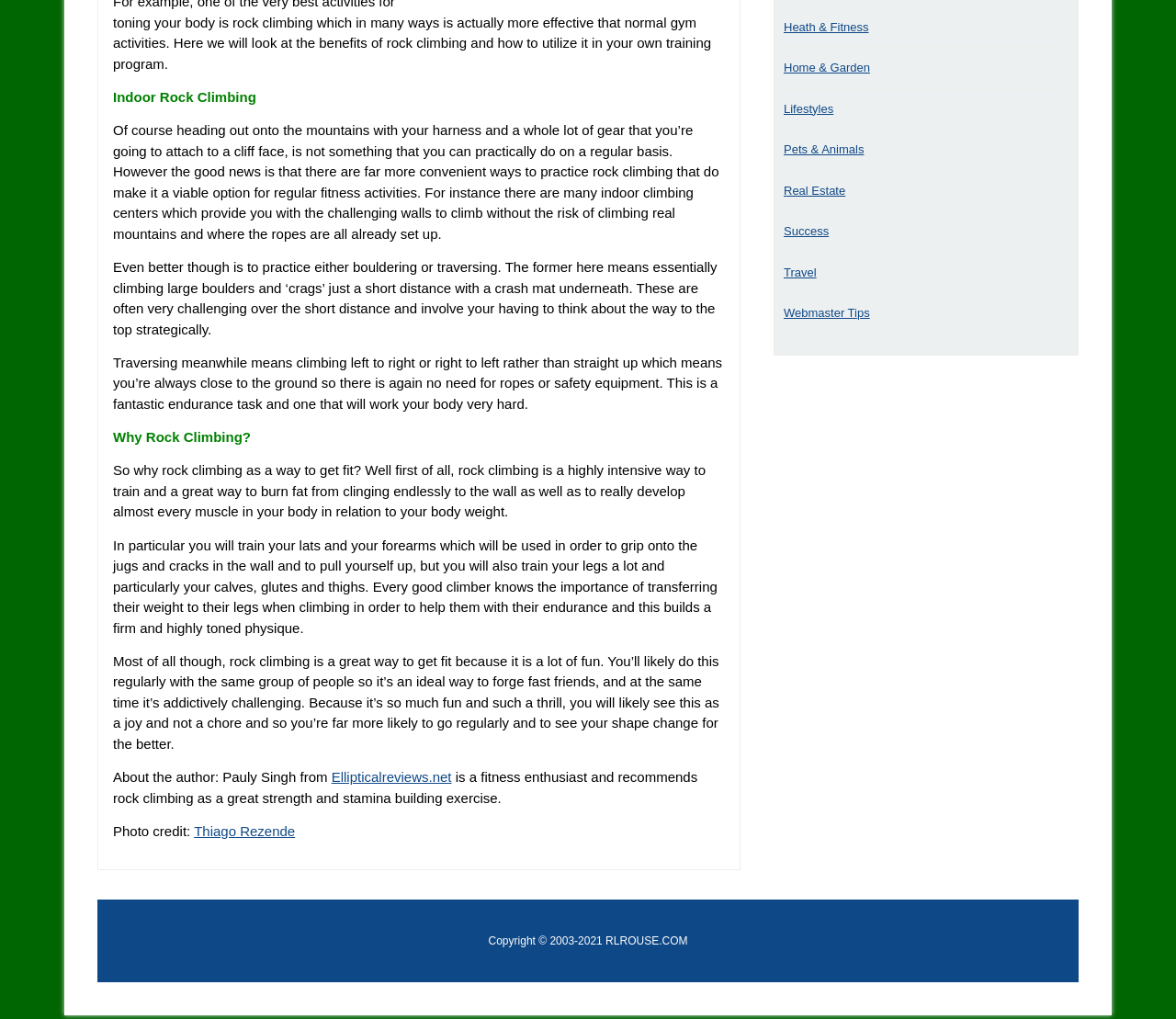Identify the bounding box coordinates of the HTML element based on this description: "Webmaster Tips".

[0.666, 0.3, 0.74, 0.314]